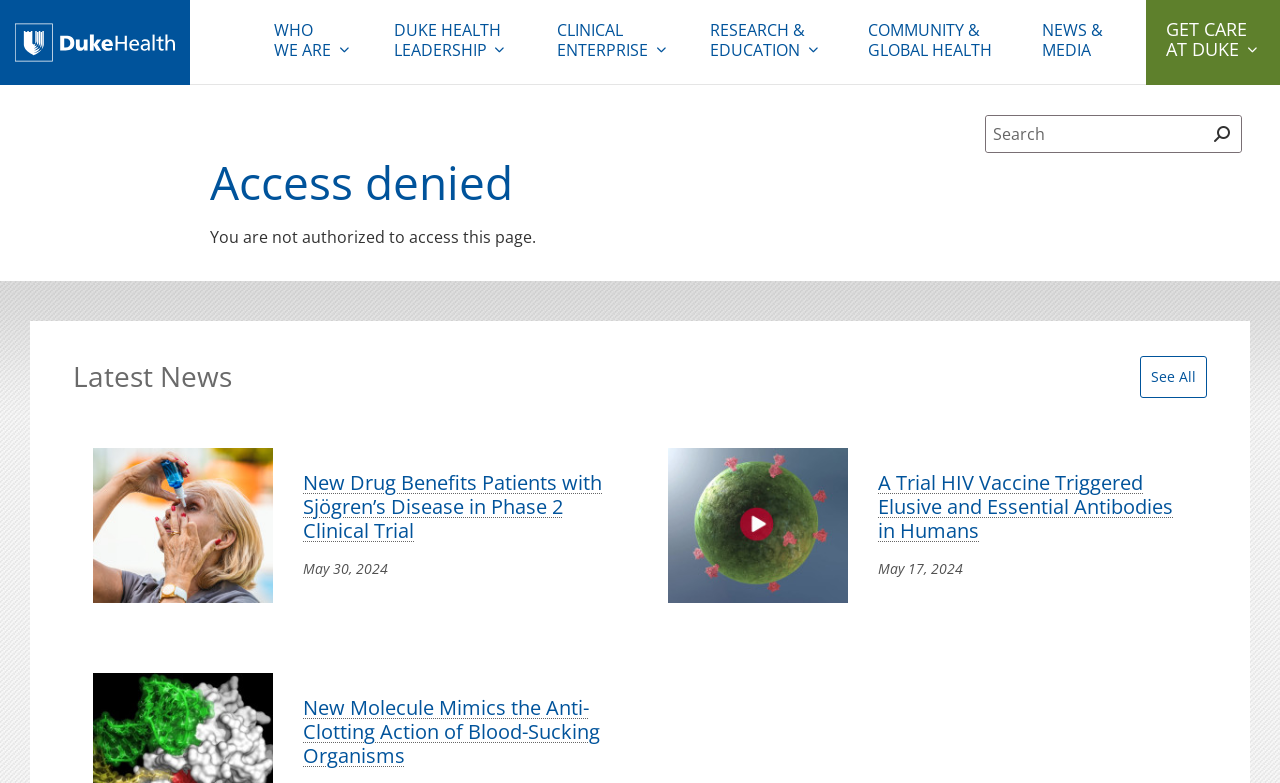Indicate the bounding box coordinates of the element that needs to be clicked to satisfy the following instruction: "Read about New Drug Benefits Patients with Sjögren’s Disease in Phase 2 Clinical Trial". The coordinates should be four float numbers between 0 and 1, i.e., [left, top, right, bottom].

[0.057, 0.546, 0.494, 0.796]